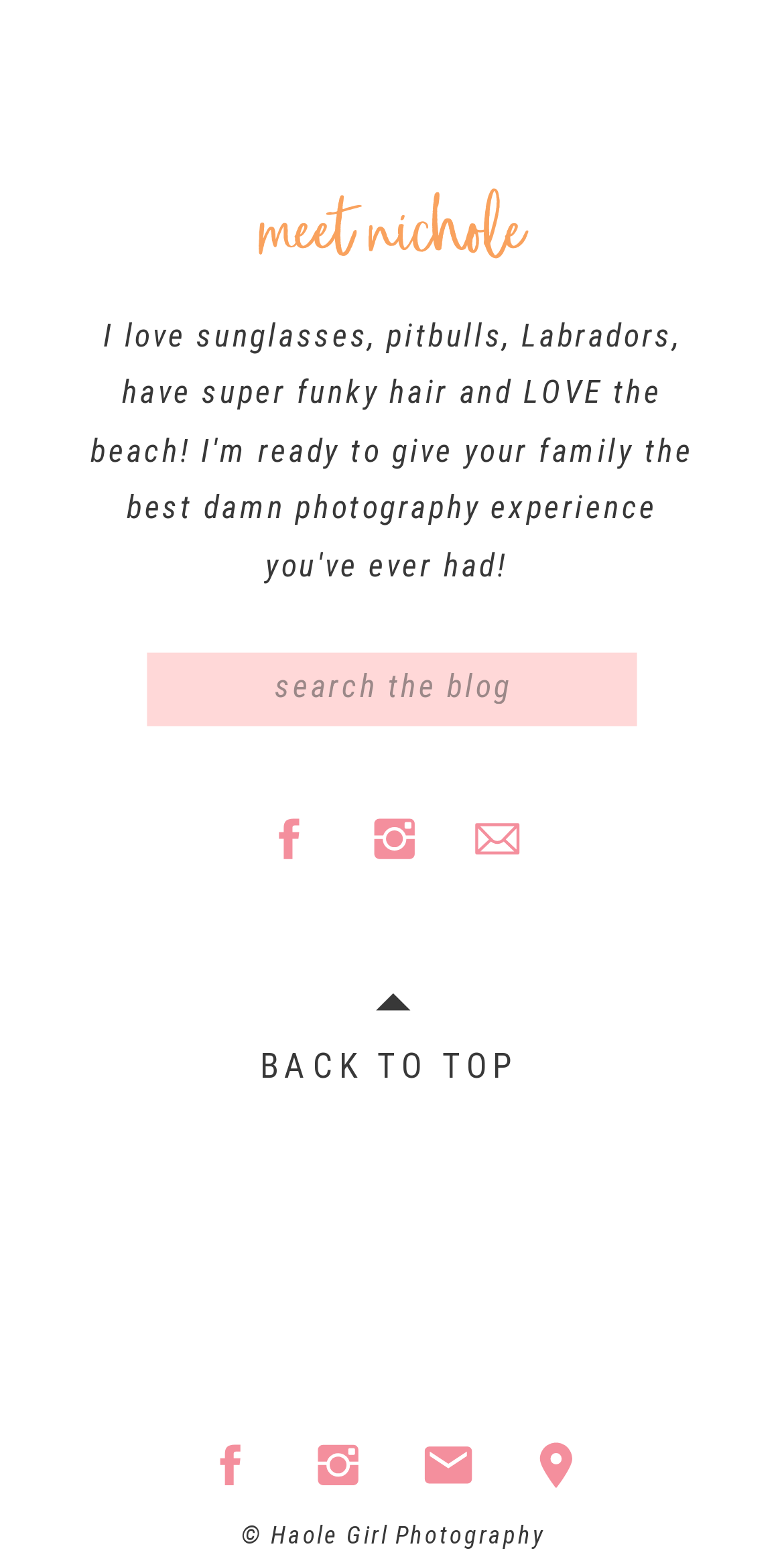What is the name mentioned at the top of the webpage?
From the screenshot, provide a brief answer in one word or phrase.

Nichole